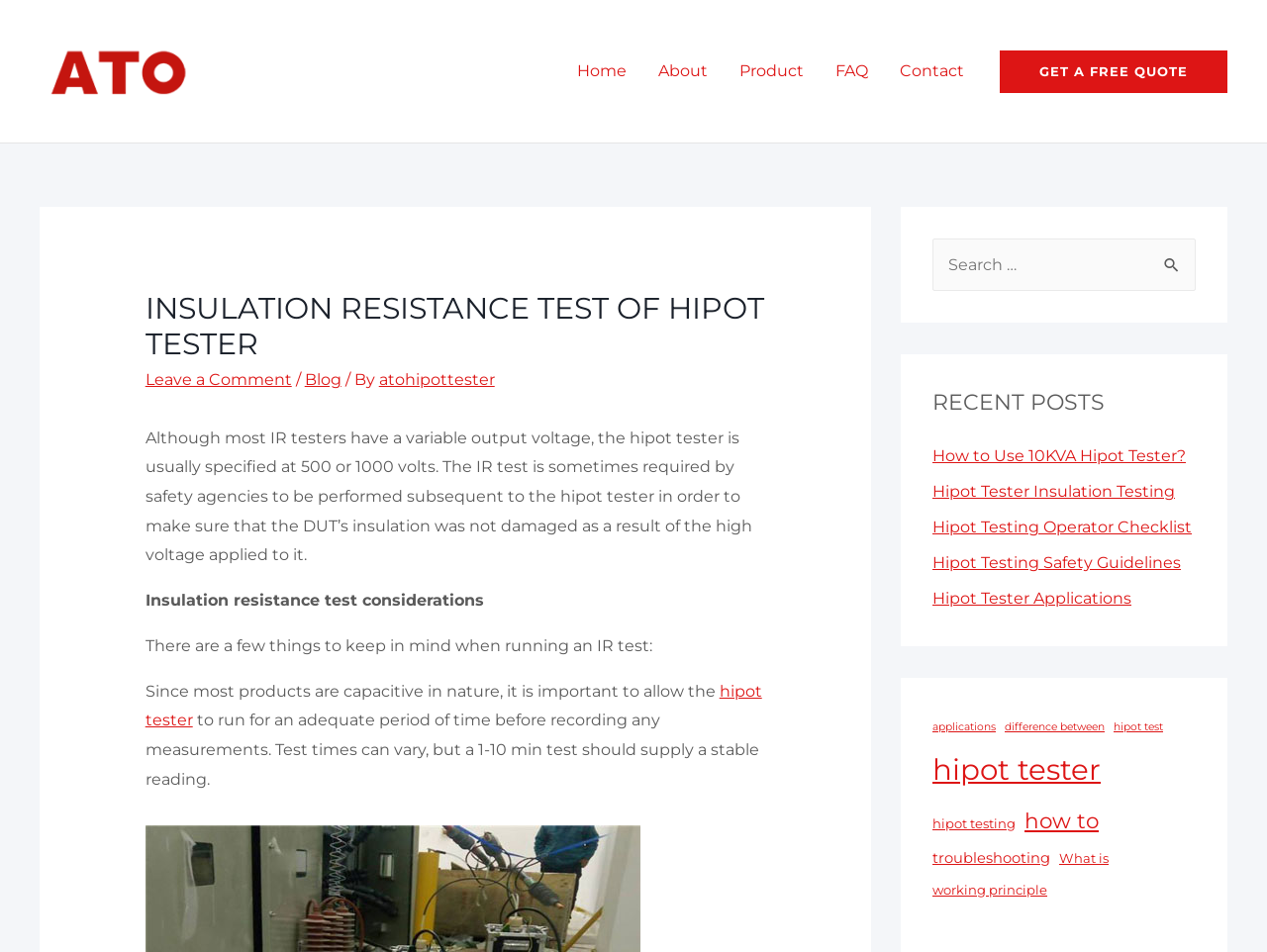Find the bounding box coordinates of the element to click in order to complete this instruction: "Explore the 'Hipot Tester' category". The bounding box coordinates must be four float numbers between 0 and 1, denoted as [left, top, right, bottom].

[0.736, 0.779, 0.869, 0.84]